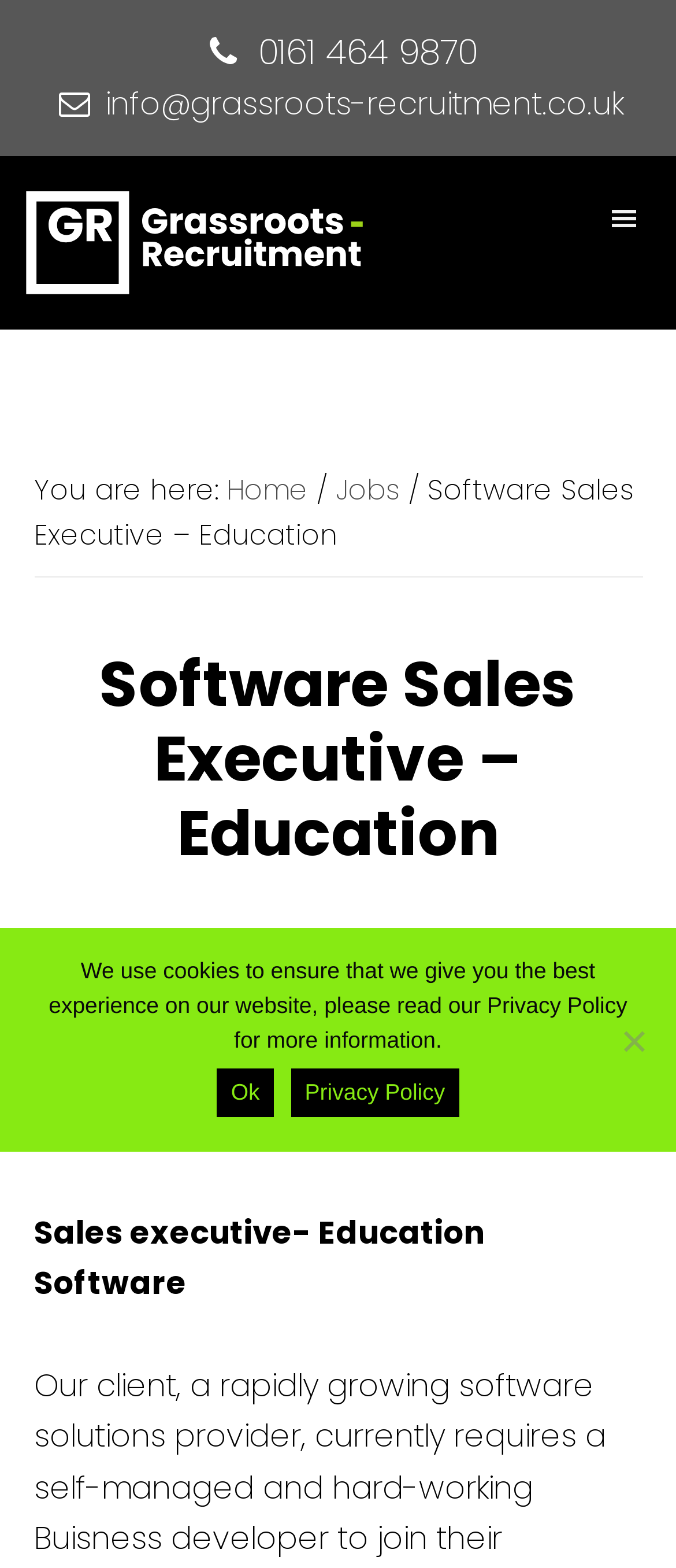Based on the image, please respond to the question with as much detail as possible:
What is the salary range for the job?

I found the salary range by looking at the job details section, where the salary is mentioned in a static text element with the bounding box coordinates [0.073, 0.685, 0.855, 0.733].